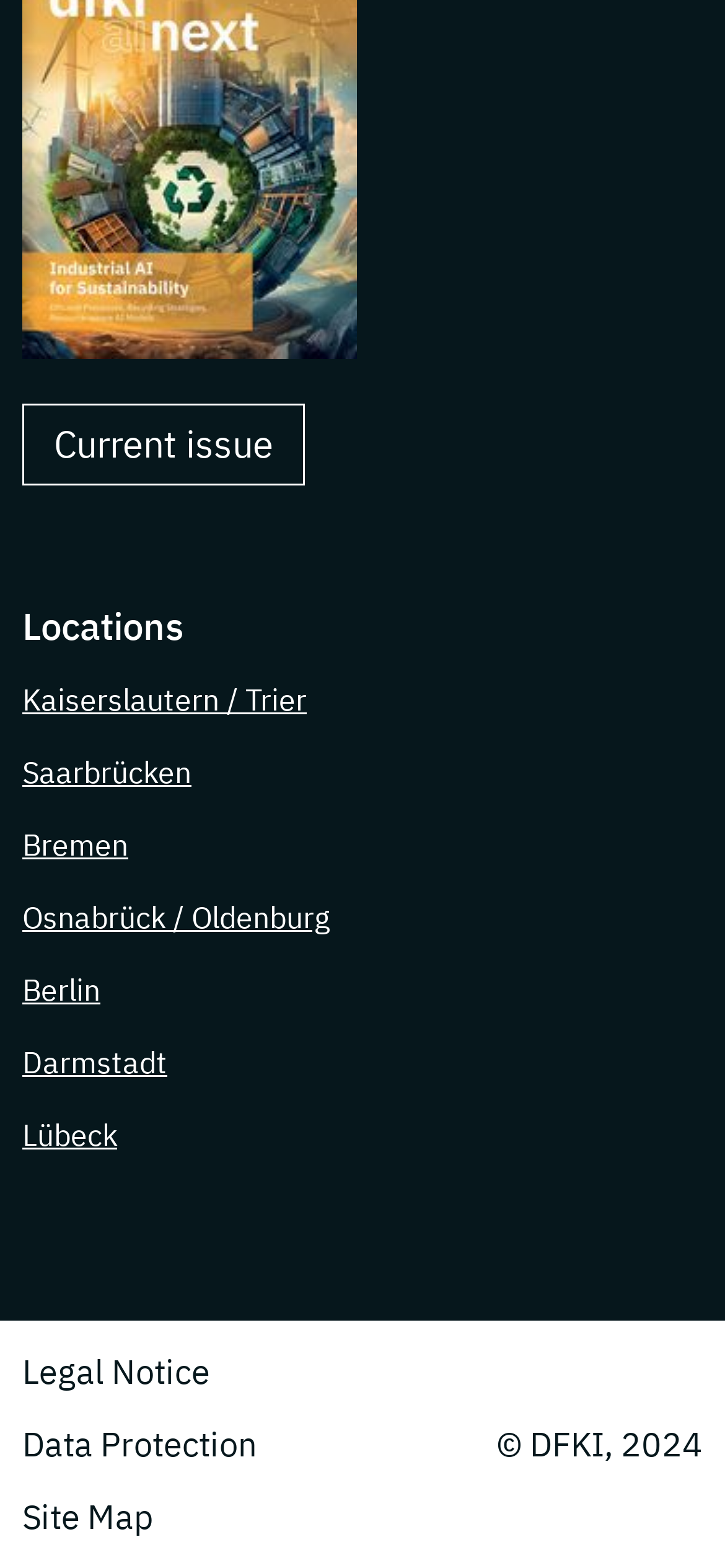Determine the bounding box coordinates of the UI element described below. Use the format (top-left x, top-left y, bottom-right x, bottom-right y) with floating point numbers between 0 and 1: Mods

None